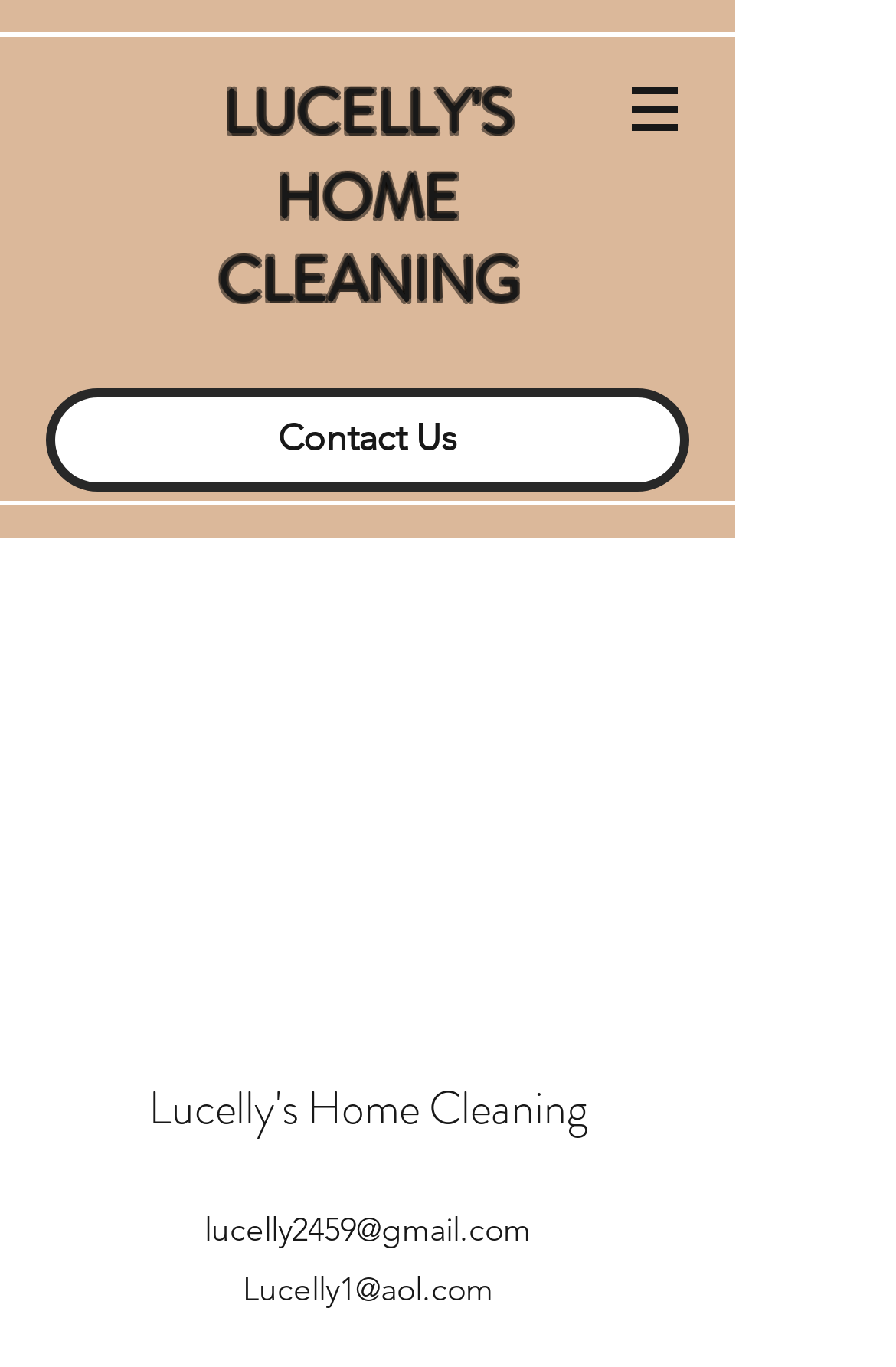What is the position of the image relative to the button?
Using the image, give a concise answer in the form of a single word or short phrase.

To the right